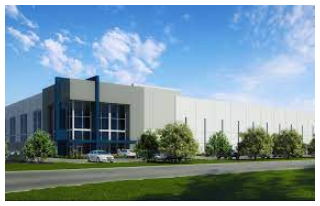What is the architectural style of the warehouse?
Please provide a comprehensive answer based on the information in the image.

The caption describes the architecture of the warehouse as featuring a sleek, industrial design, which suggests a modern and functional aesthetic.